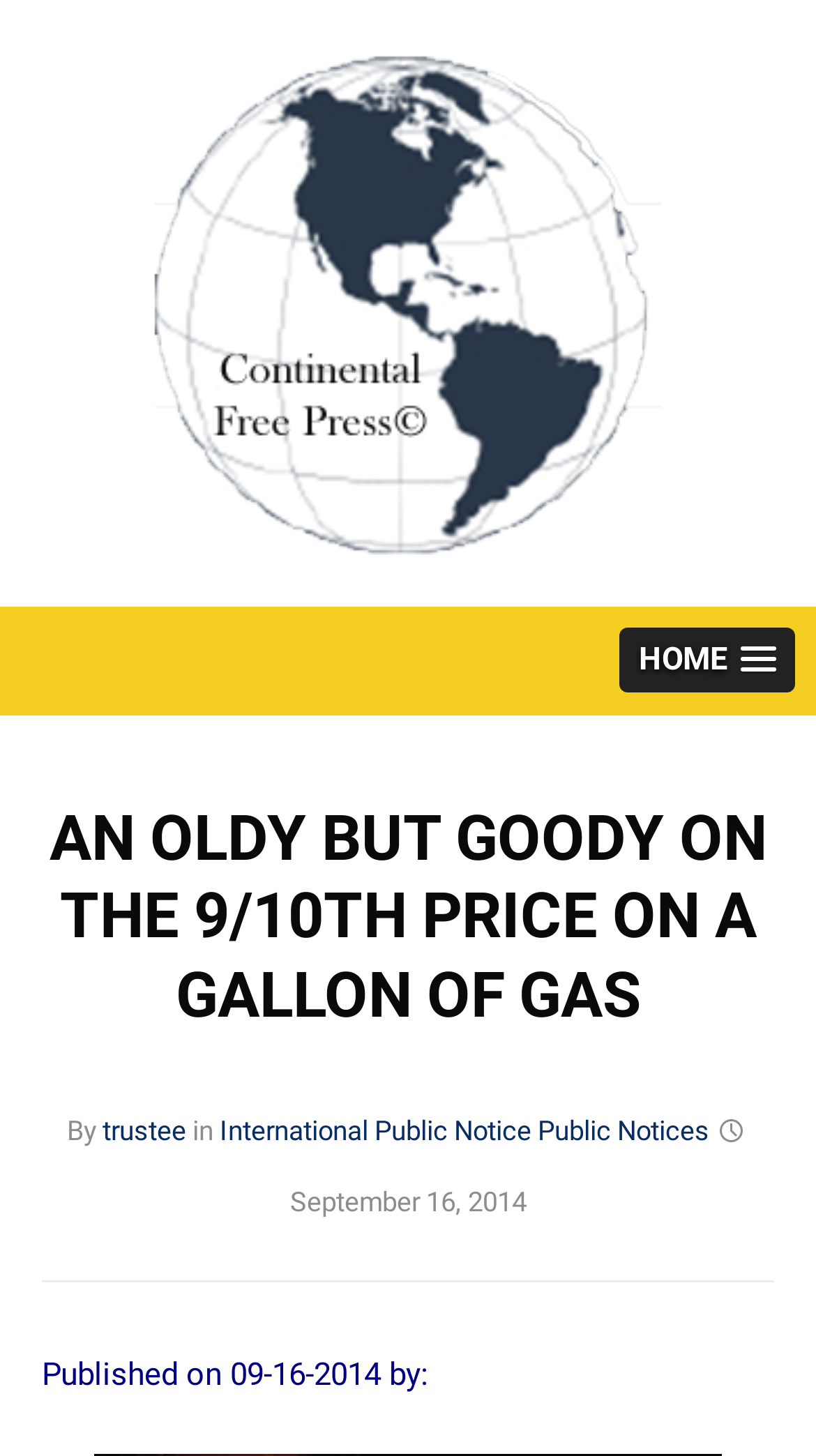When was the article published?
Could you give a comprehensive explanation in response to this question?

The publication date of the article can be found at the bottom of the webpage, where it says 'Published on 09-16-2014 by:'.